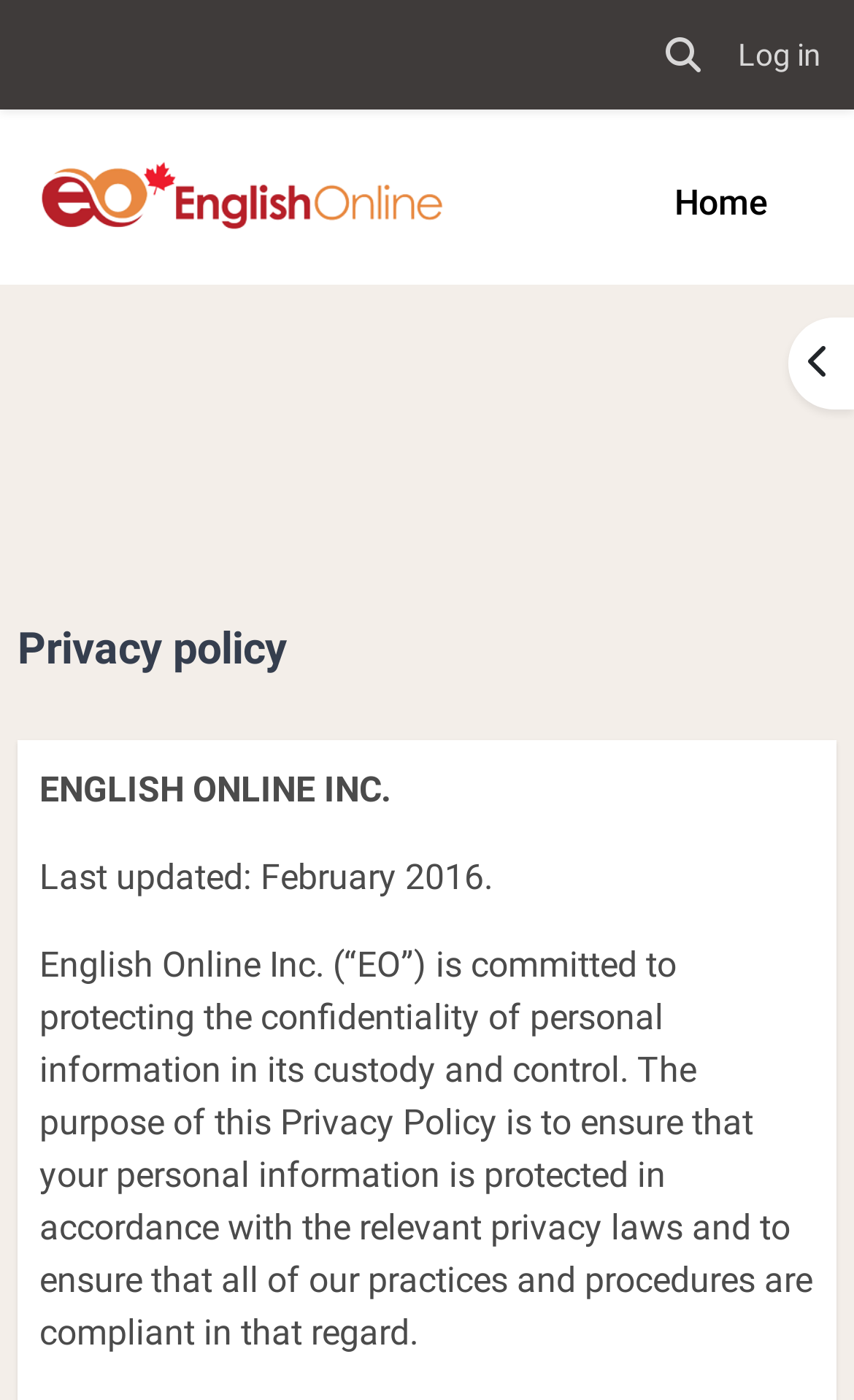Based on the element description, predict the bounding box coordinates (top-left x, top-left y, bottom-right x, bottom-right y) for the UI element in the screenshot: Log in

[0.864, 0.023, 0.962, 0.056]